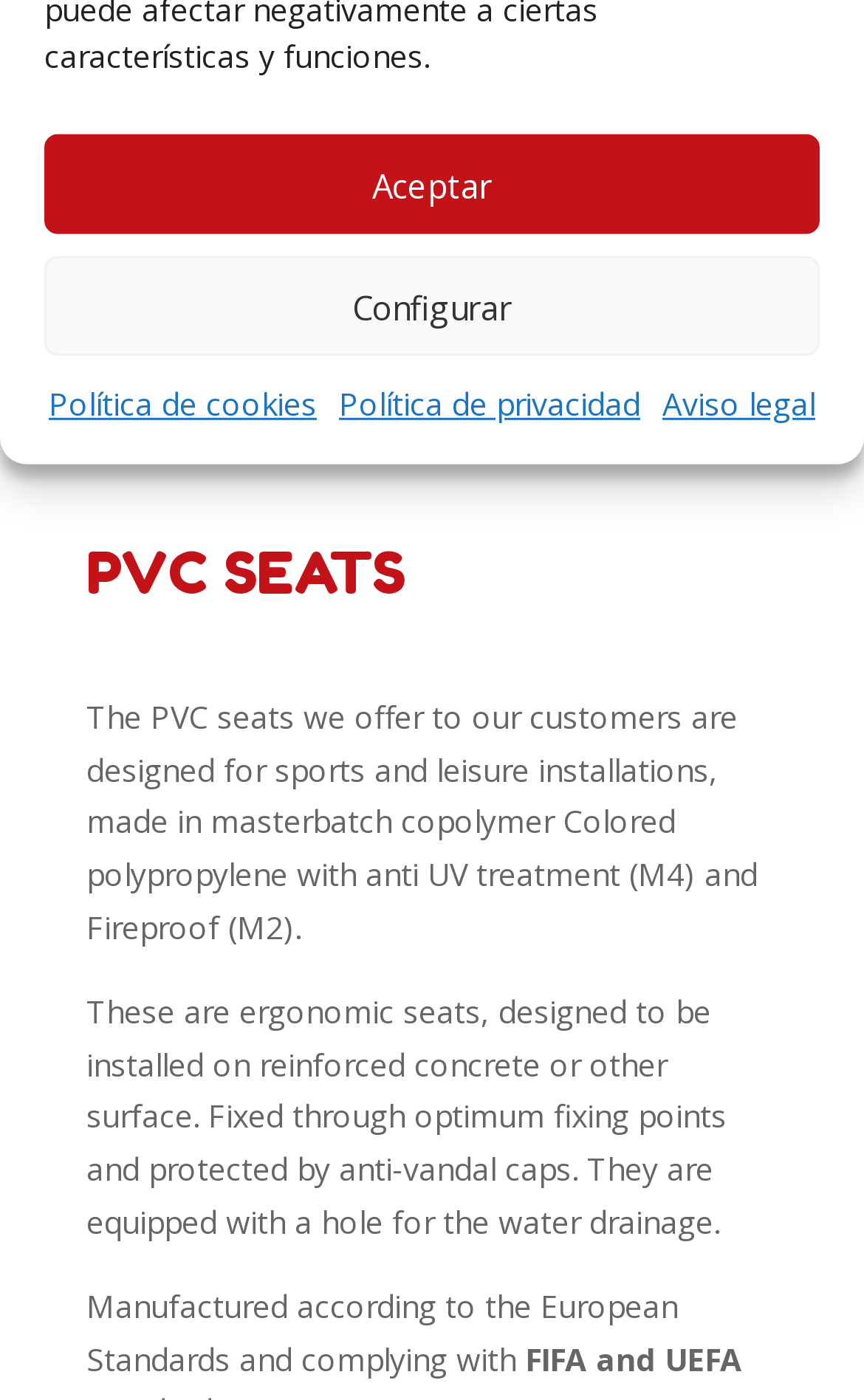Given the element description, predict the bounding box coordinates in the format (top-left x, top-left y, bottom-right x, bottom-right y). Make sure all values are between 0 and 1. Here is the element description: Política de cookies

[0.056, 0.27, 0.367, 0.308]